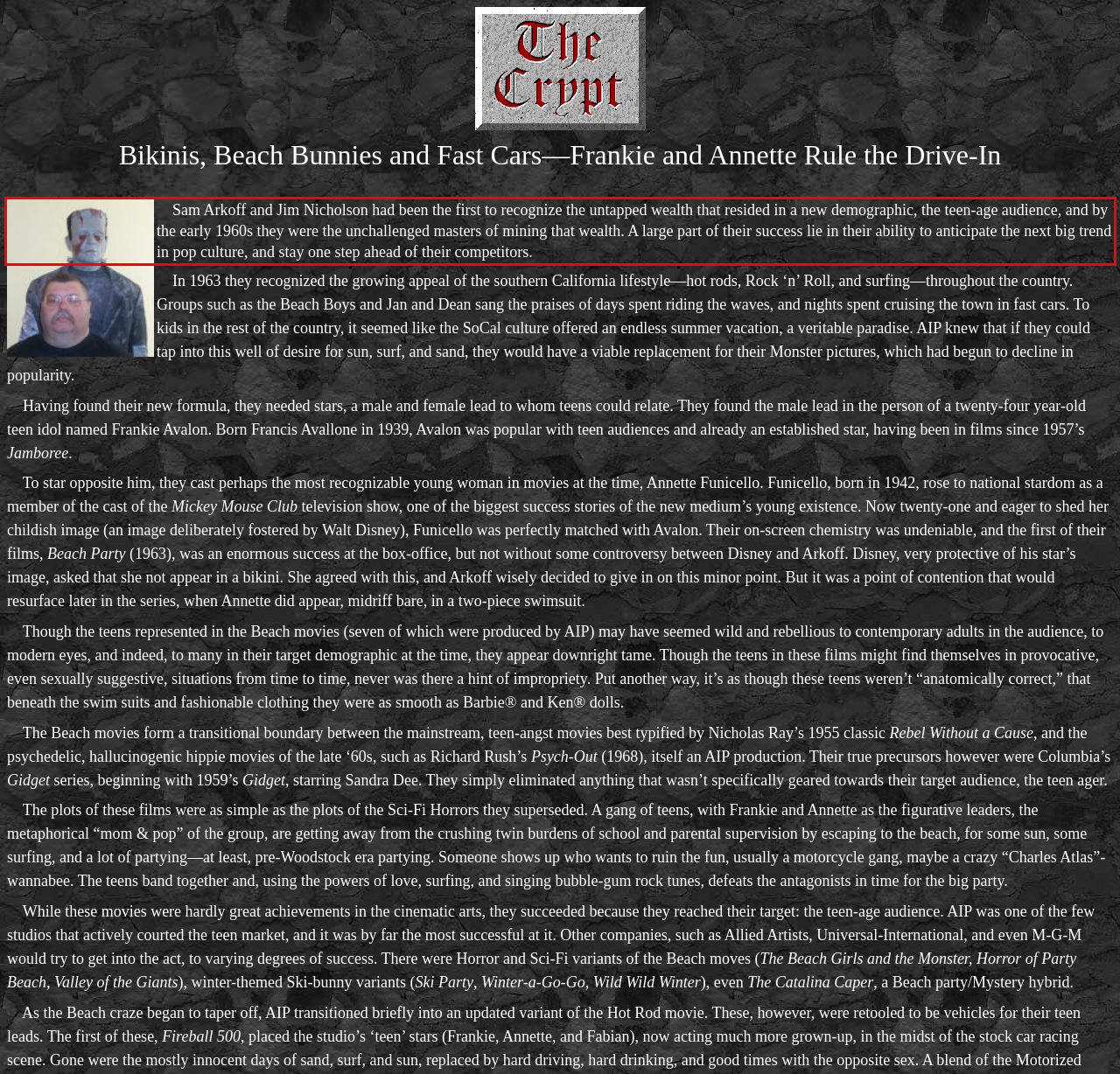Given a screenshot of a webpage containing a red bounding box, perform OCR on the text within this red bounding box and provide the text content.

Sam Arkoff and Jim Nicholson had been the first to recognize the untapped wealth that resided in a new demographic, the teen-age audience, and by the early 1960s they were the unchallenged masters of mining that wealth. A large part of their success lie in their ability to anticipate the next big trend in pop culture, and stay one step ahead of their competitors.